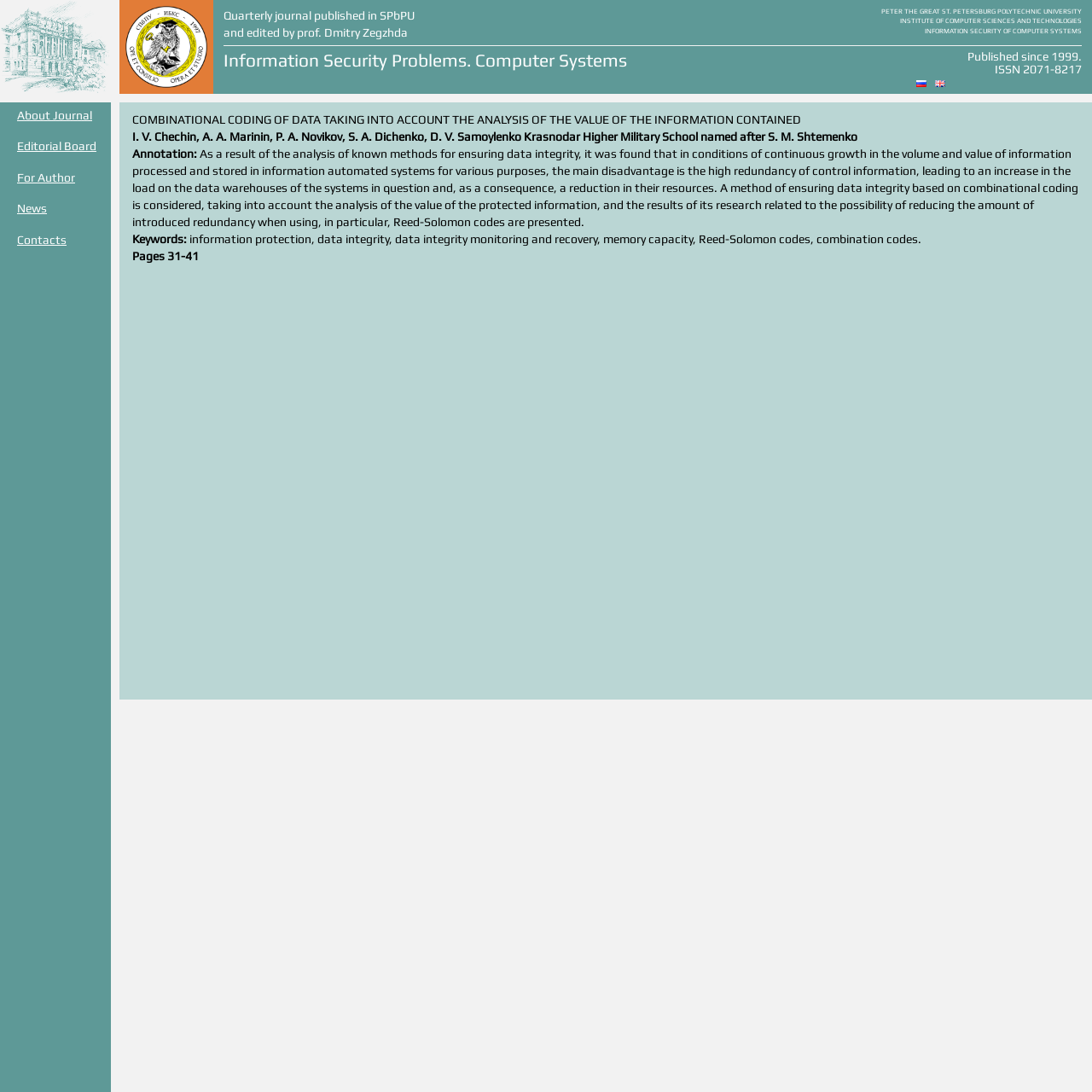Using the information in the image, give a detailed answer to the following question: What is the name of the journal?

I found the answer by looking at the StaticText element with the text 'Information Security Problems. Computer Systems' which is located at [0.205, 0.045, 0.574, 0.065]. This text is likely to be the name of the journal.